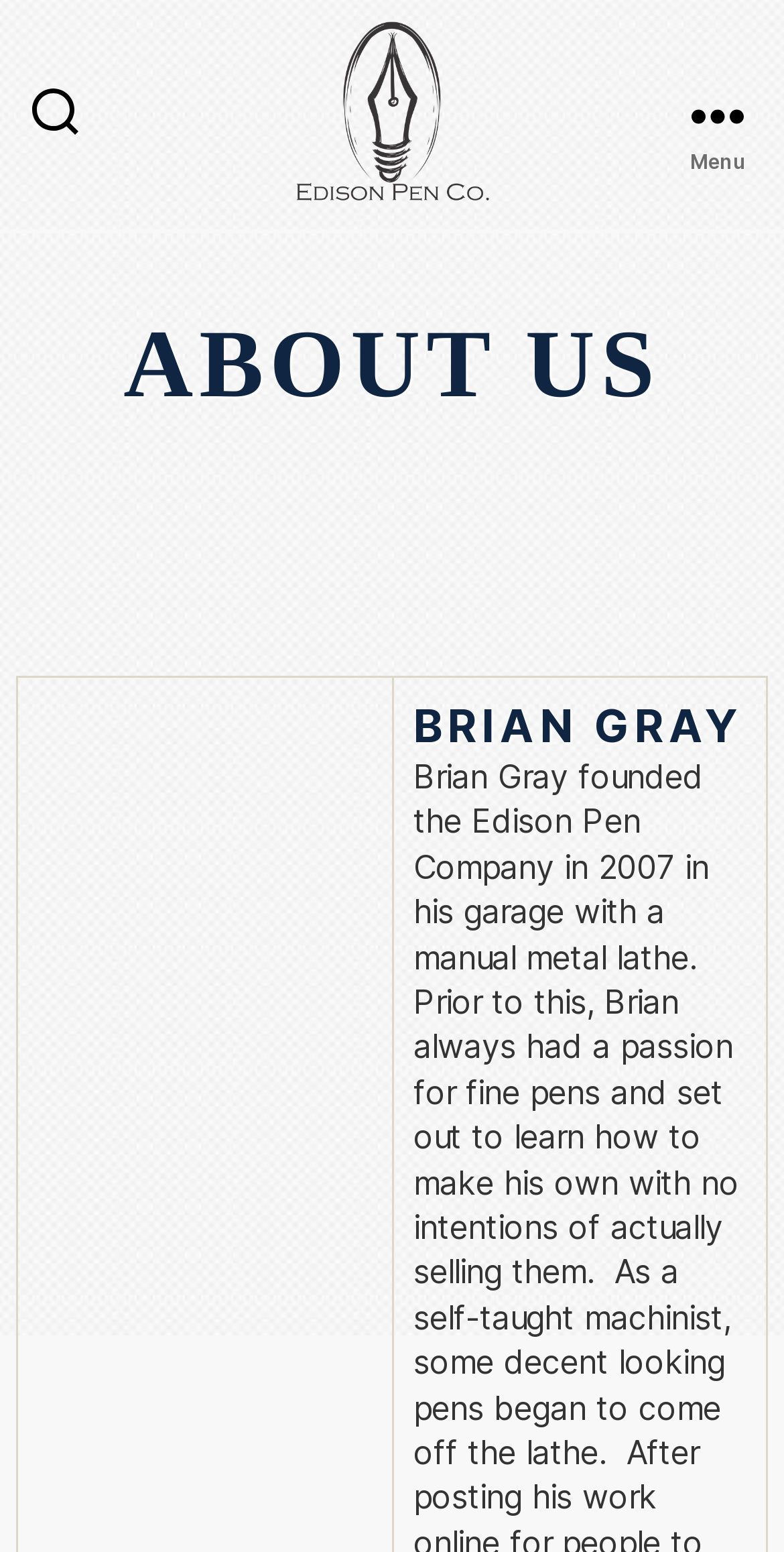What is the purpose of the button at the top right corner?
Can you provide a detailed and comprehensive answer to the question?

I found the answer by looking at the button element with the text 'Menu' which is located at the top right corner of the page, indicating that it is a menu button.